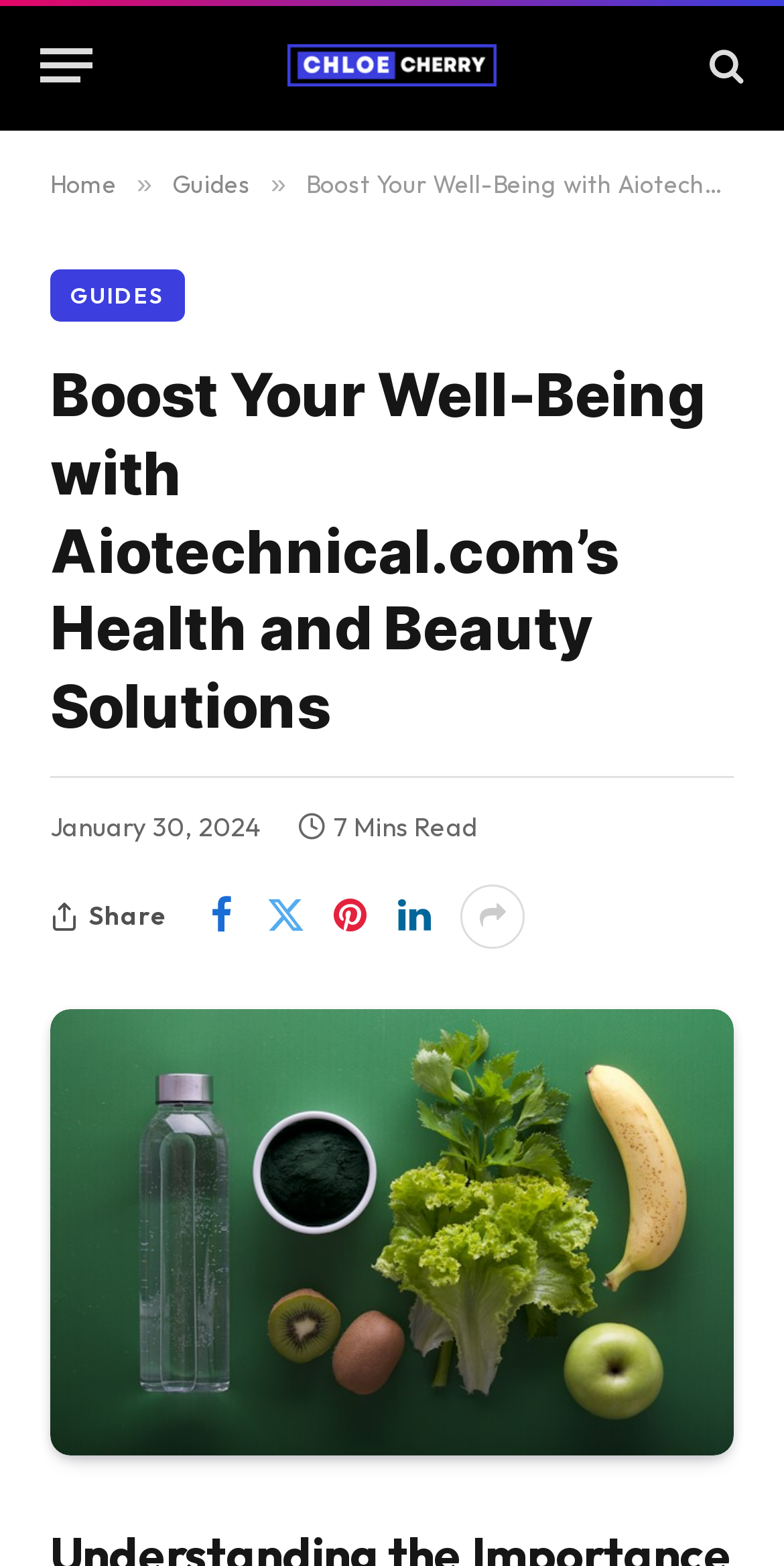What is the date of the article?
Use the image to answer the question with a single word or phrase.

January 30, 2024